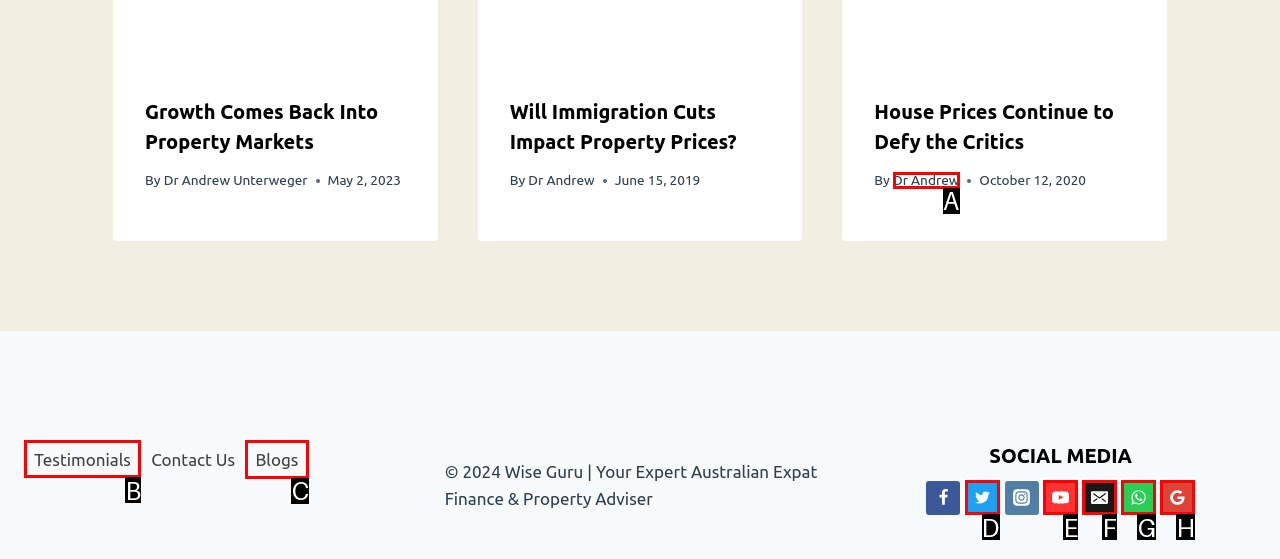Pick the right letter to click to achieve the task: Visit the 'Testimonials' page
Answer with the letter of the correct option directly.

B